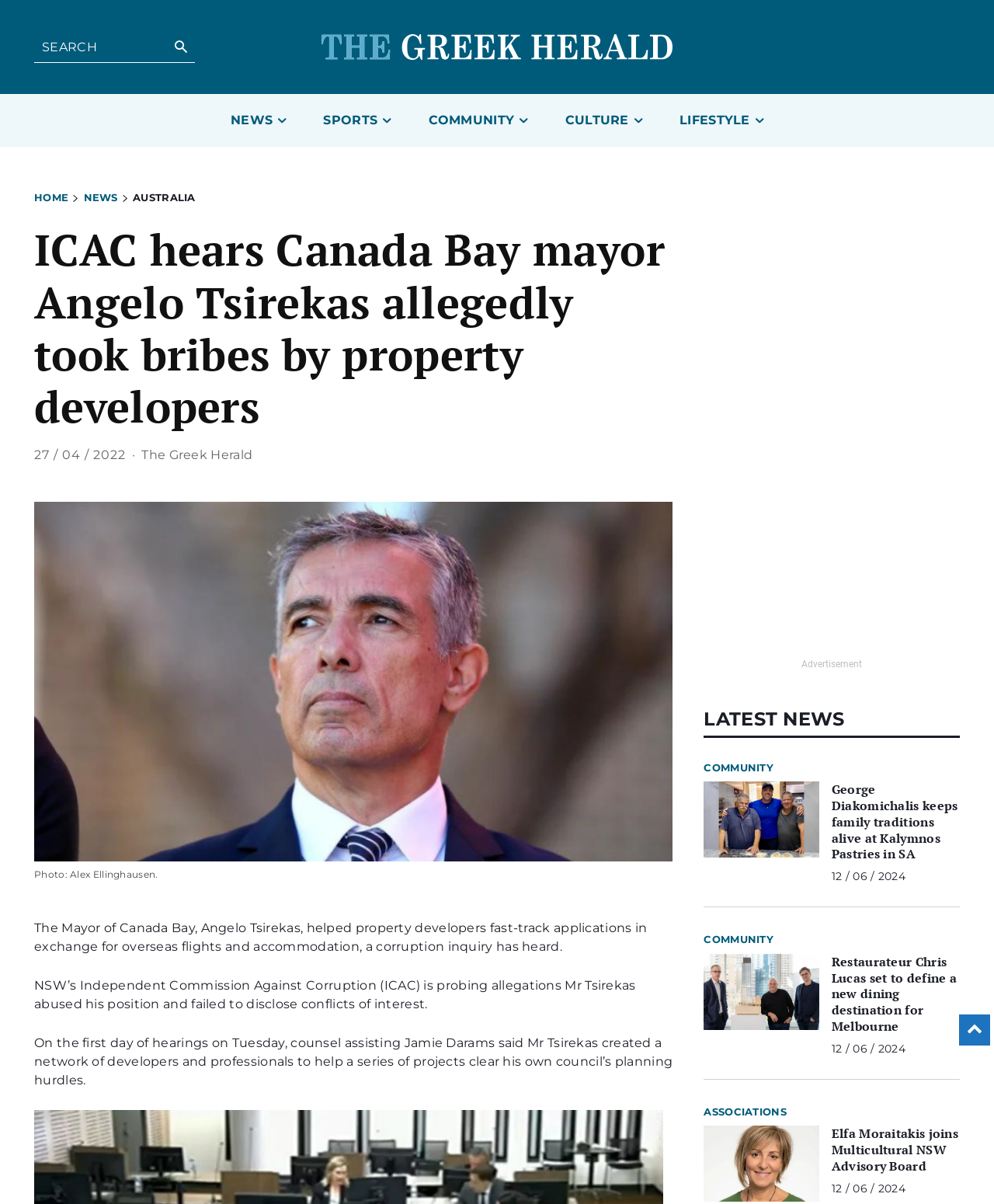Find and extract the text of the primary heading on the webpage.

ICAC hears Canada Bay mayor Angelo Tsirekas allegedly took bribes by property developers